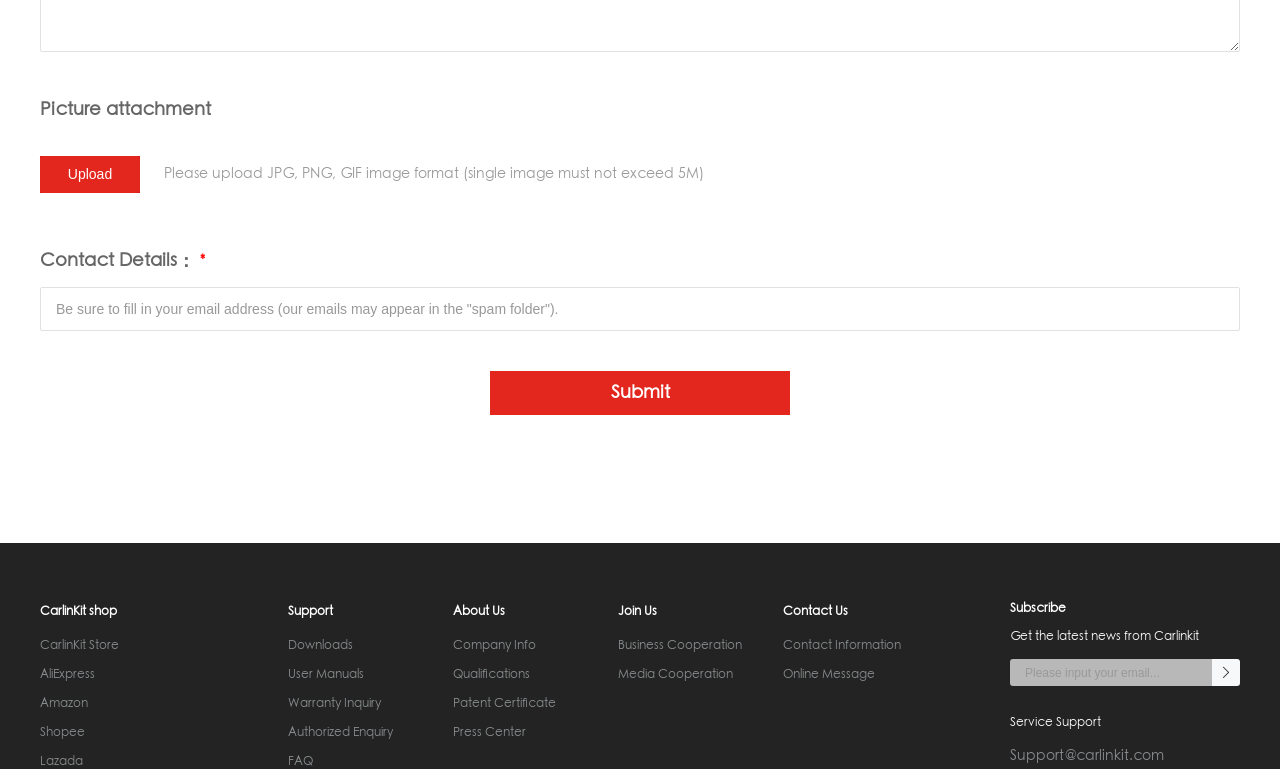Can you determine the bounding box coordinates of the area that needs to be clicked to fulfill the following instruction: "Upload a picture"?

[0.031, 0.203, 0.109, 0.251]